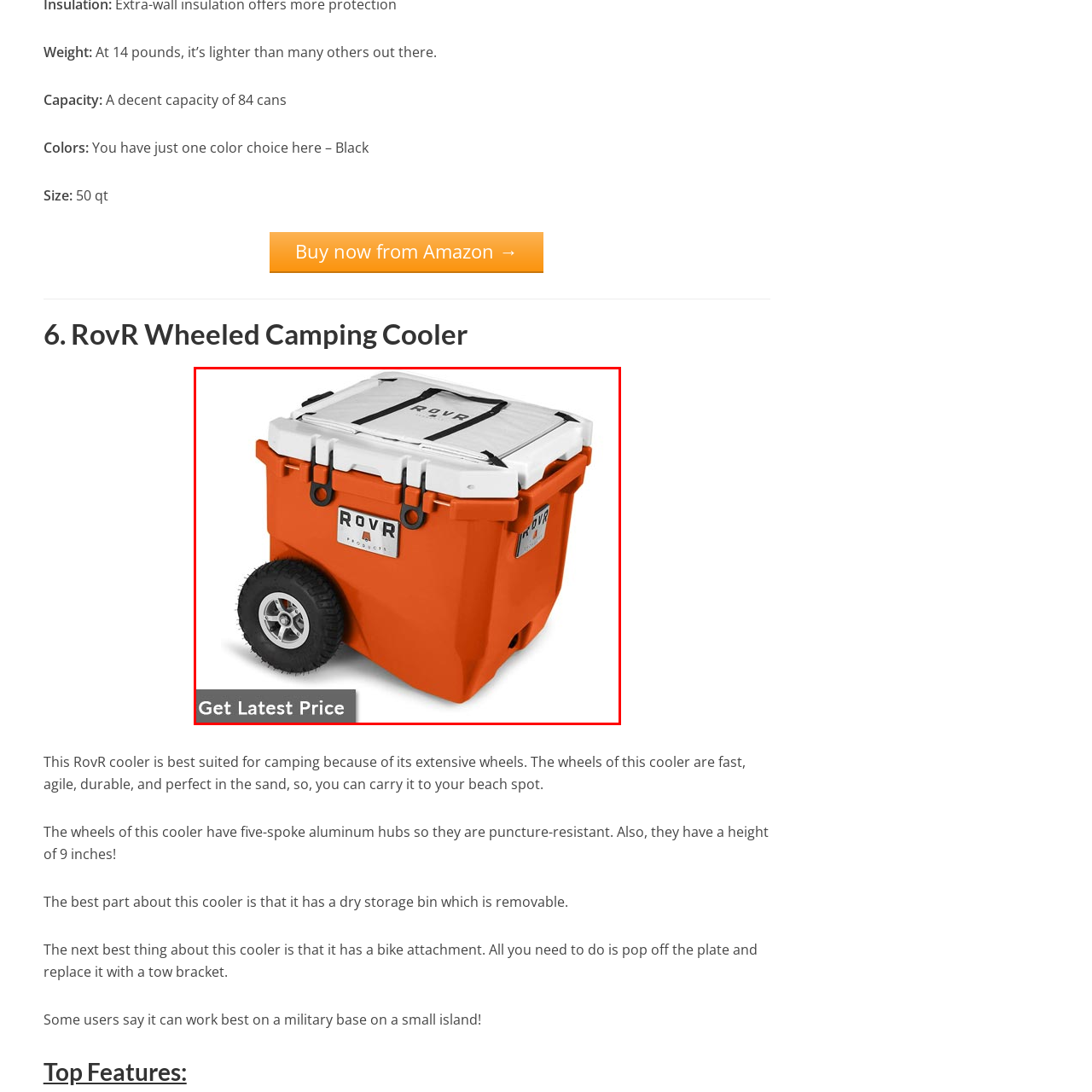Please analyze the image enclosed within the red bounding box and provide a comprehensive answer to the following question based on the image: What is the capacity of the cooler?

The caption states that the cooler has a 'generous 45 qt capacity', which allows users to carry a substantial amount of supplies.